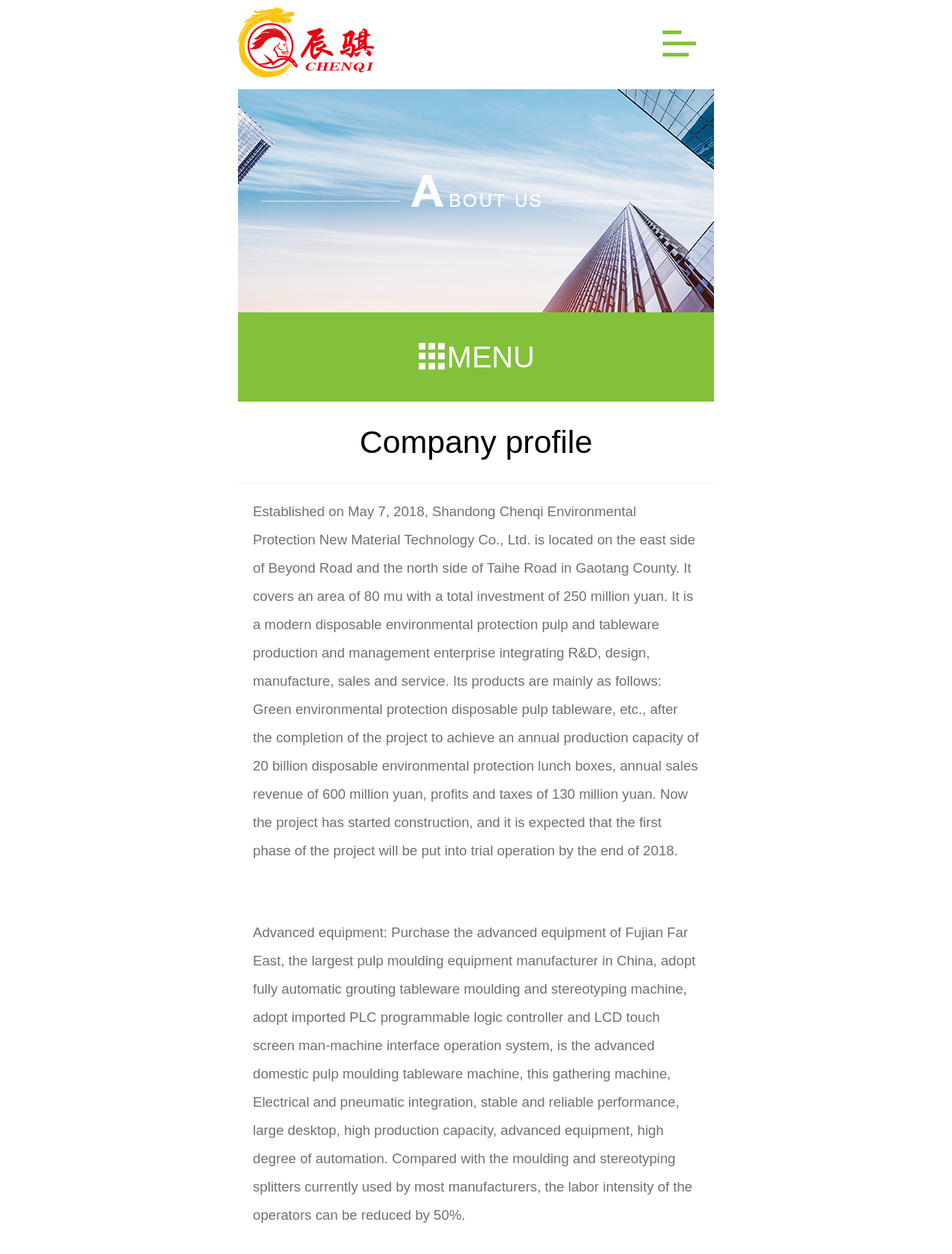How much can the labor intensity of operators be reduced by using the company's advanced equipment?
Please give a detailed answer to the question using the information shown in the image.

I found the reduction in labor intensity by reading the text under the 'Company profile' heading, which states '...the labor intensity of the operators can be reduced by 50%...'.